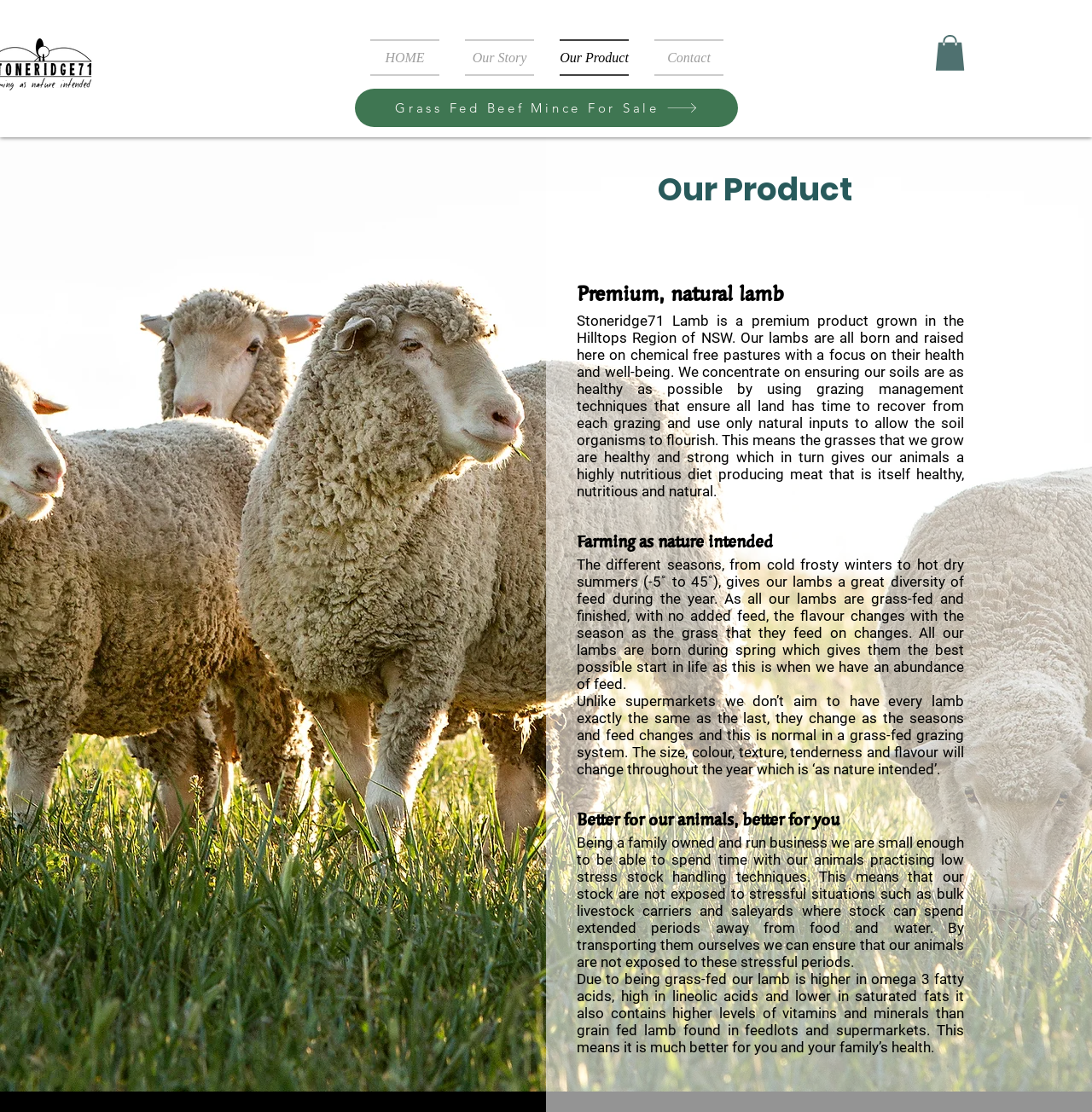Provide the bounding box coordinates for the UI element described in this sentence: "Our Story". The coordinates should be four float values between 0 and 1, i.e., [left, top, right, bottom].

[0.414, 0.035, 0.501, 0.068]